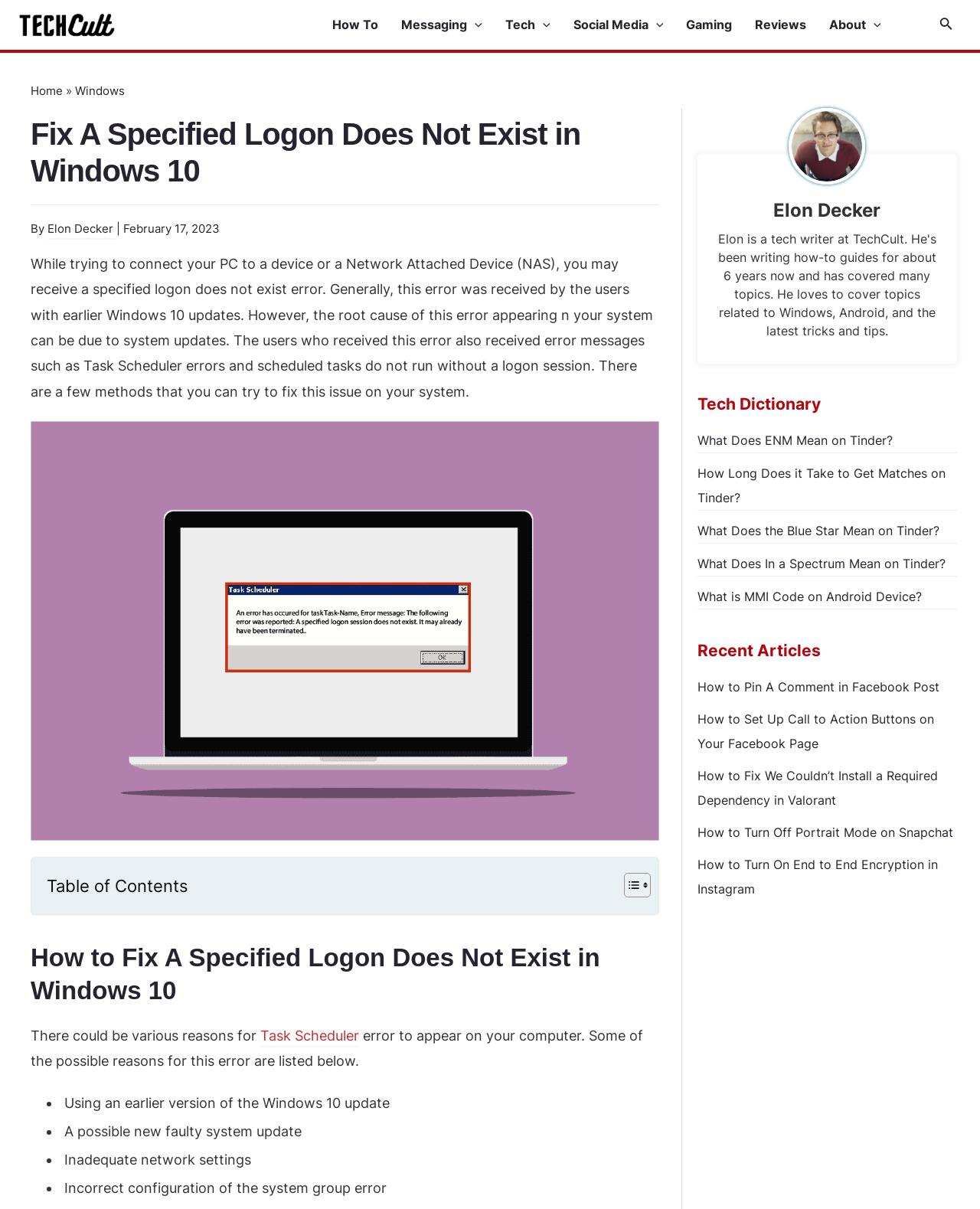Refer to the image and answer the question with as much detail as possible: What is the author of the article?

The author of the article is mentioned below the title of the article, and it is 'Elon Decker', which is a link.